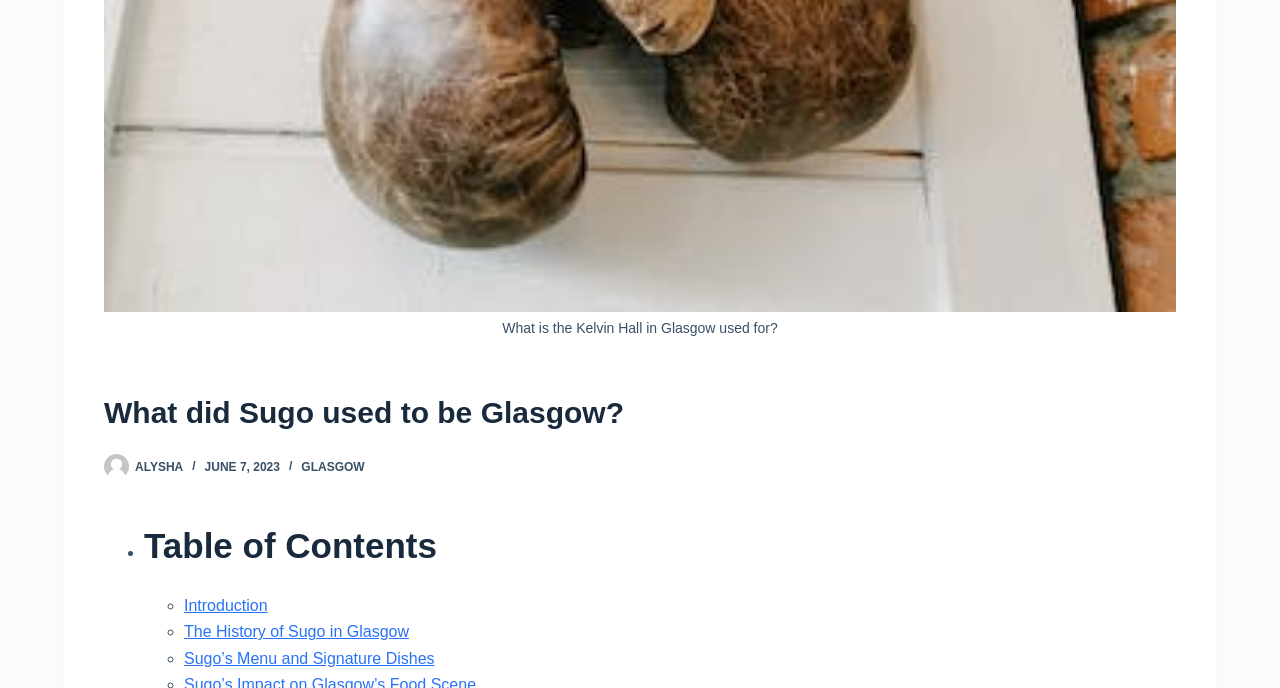Find the bounding box coordinates for the HTML element described in this sentence: "Sugo’s Menu and Signature Dishes". Provide the coordinates as four float numbers between 0 and 1, in the format [left, top, right, bottom].

[0.144, 0.945, 0.339, 0.969]